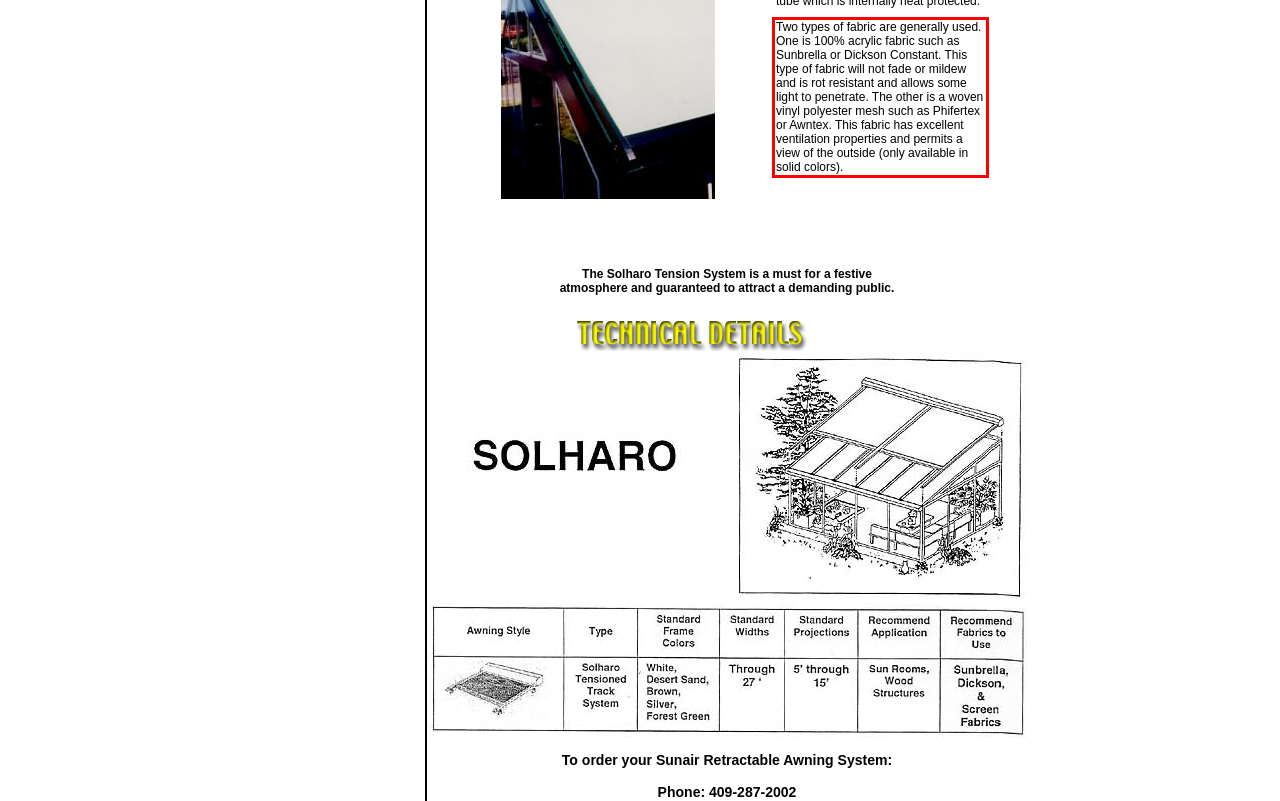You have a screenshot of a webpage where a UI element is enclosed in a red rectangle. Perform OCR to capture the text inside this red rectangle.

Two types of fabric are generally used. One is 100% acrylic fabric such as Sunbrella or Dickson Constant. This type of fabric will not fade or mildew and is rot resistant and allows some light to penetrate. The other is a woven vinyl polyester mesh such as Phifertex or Awntex. This fabric has excellent ventilation properties and permits a view of the outside (only available in solid colors).